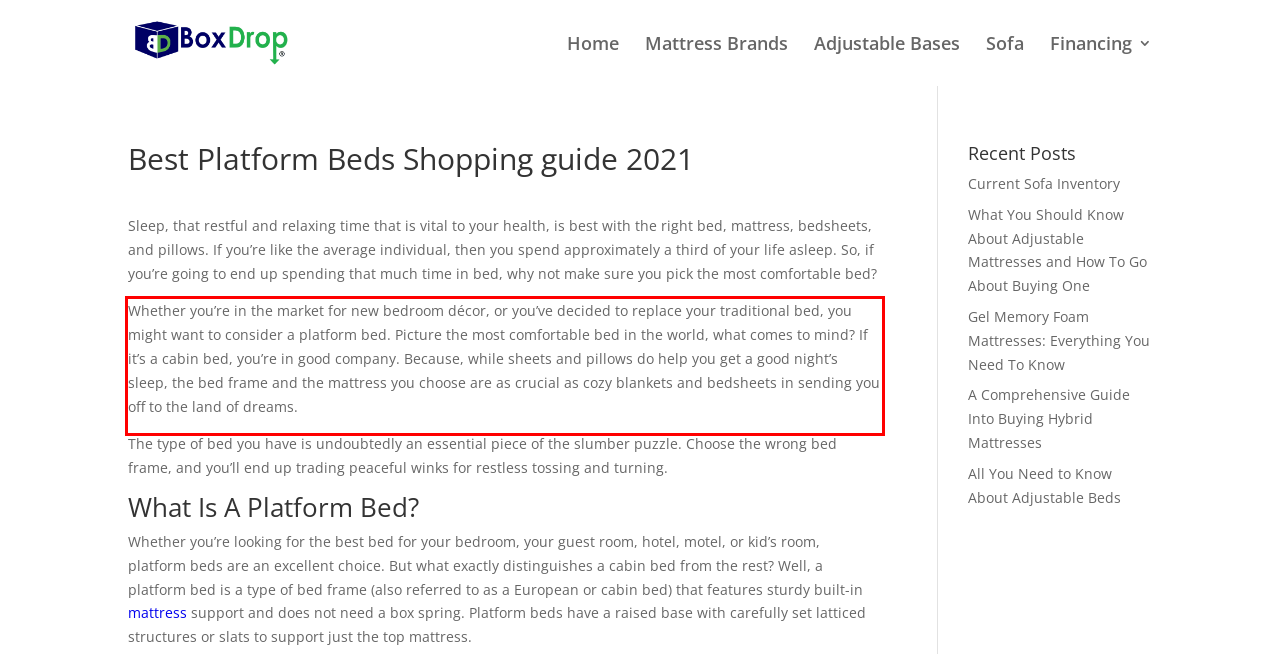Given a screenshot of a webpage containing a red rectangle bounding box, extract and provide the text content found within the red bounding box.

Whether you’re in the market for new bedroom décor, or you’ve decided to replace your traditional bed, you might want to consider a platform bed. Picture the most comfortable bed in the world, what comes to mind? If it’s a cabin bed, you’re in good company. Because, while sheets and pillows do help you get a good night’s sleep, the bed frame and the mattress you choose are as crucial as cozy blankets and bedsheets in sending you off to the land of dreams.